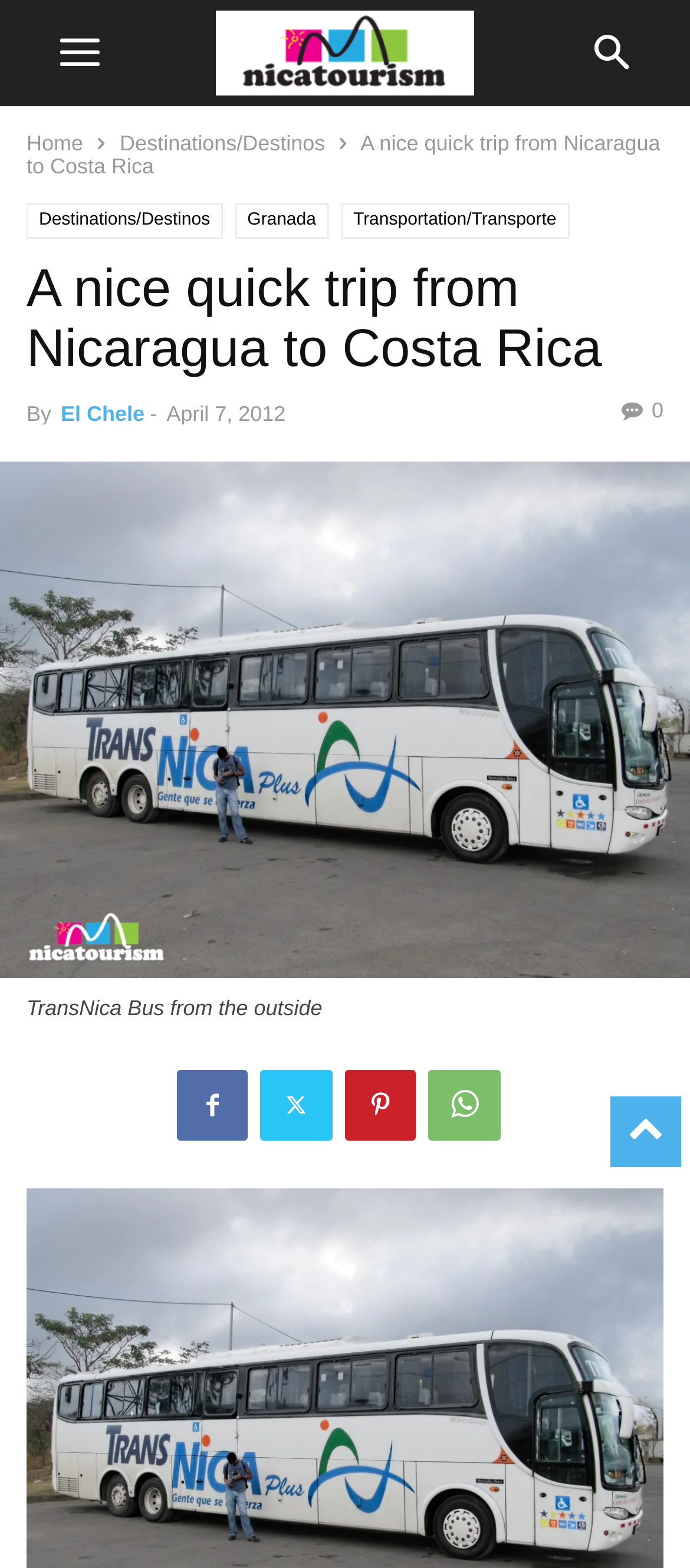Give a one-word or one-phrase response to the question: 
What is the date of the article?

April 7, 2012